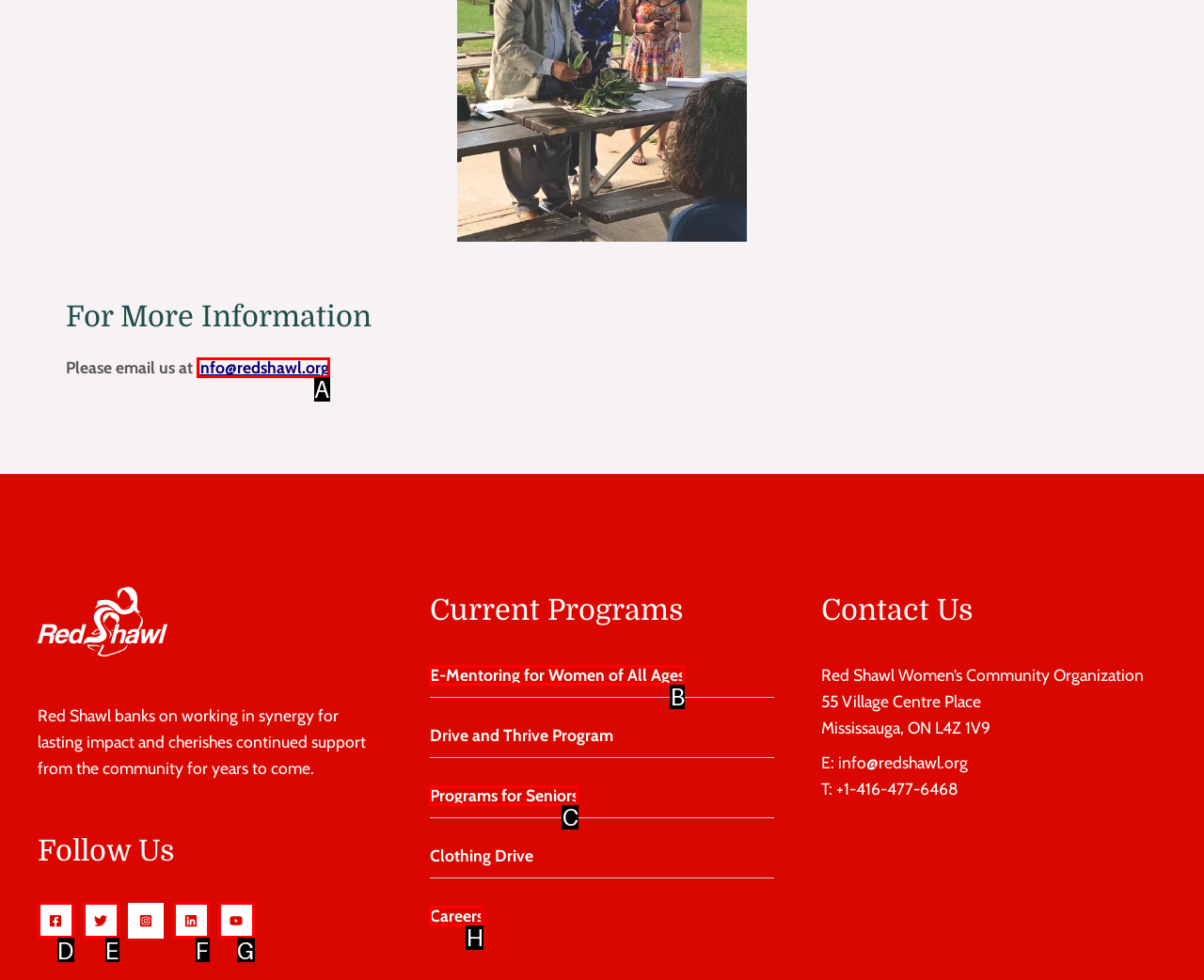Which HTML element matches the description: aria-label="Facebook" the best? Answer directly with the letter of the chosen option.

D